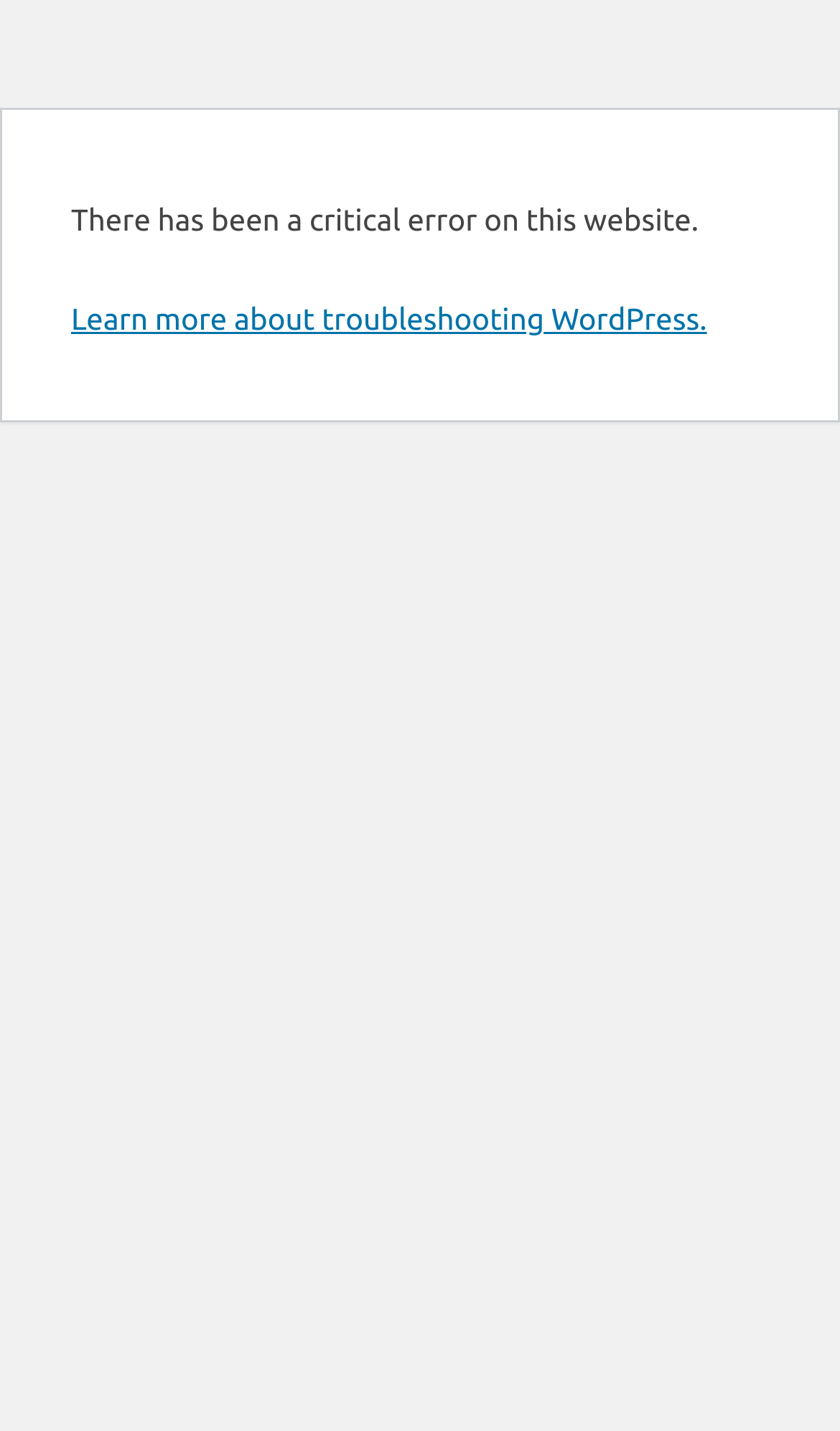Identify the bounding box for the element characterized by the following description: "Learn more about troubleshooting WordPress.".

[0.085, 0.211, 0.842, 0.235]